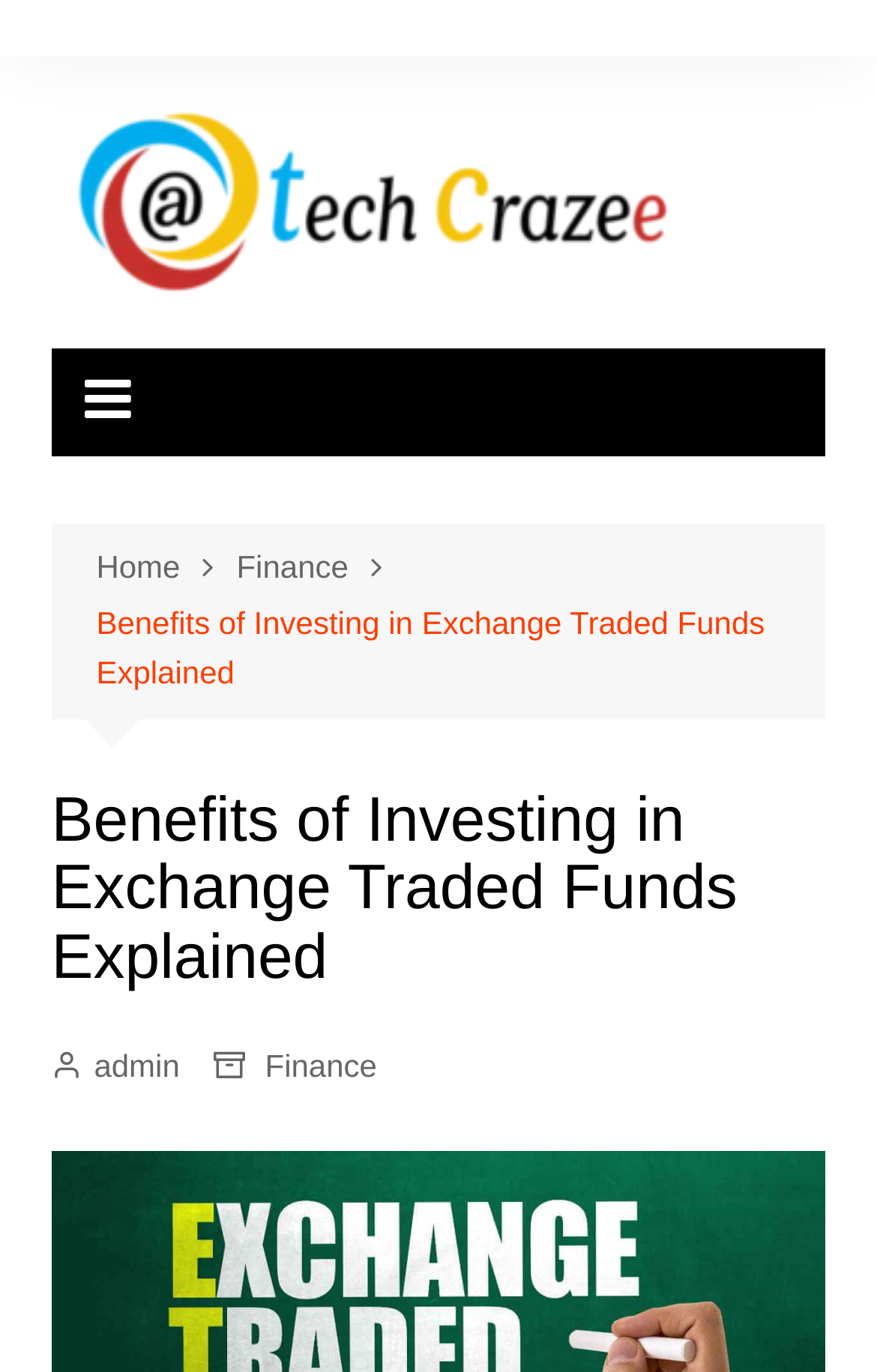Using the provided description alt="tech updates", find the bounding box coordinates for the UI element. Provide the coordinates in (top-left x, top-left y, bottom-right x, bottom-right y) format, ensuring all values are between 0 and 1.

[0.058, 0.066, 0.784, 0.229]